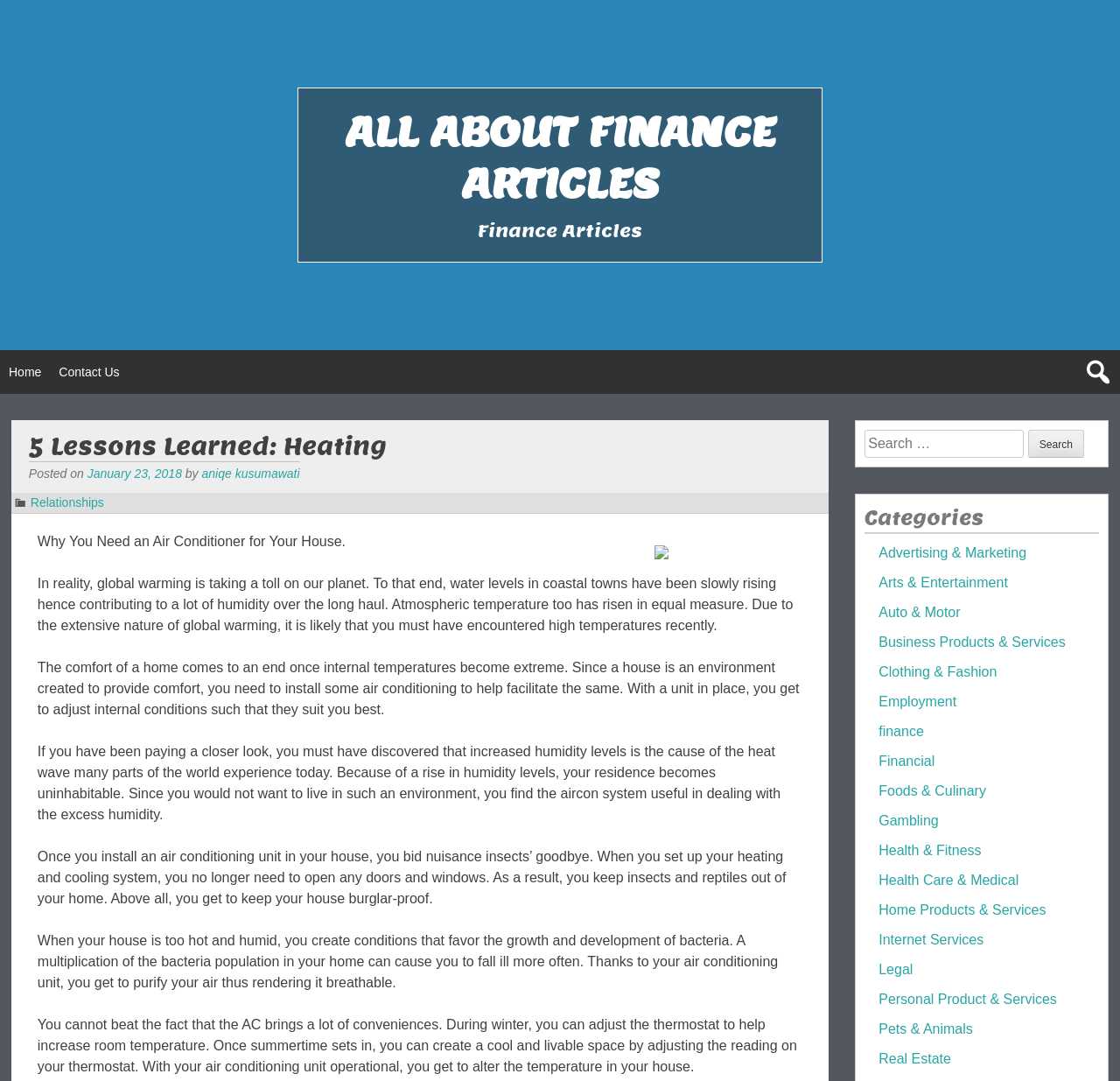What is the benefit of an air conditioner in terms of health? Based on the screenshot, please respond with a single word or phrase.

Purifies air